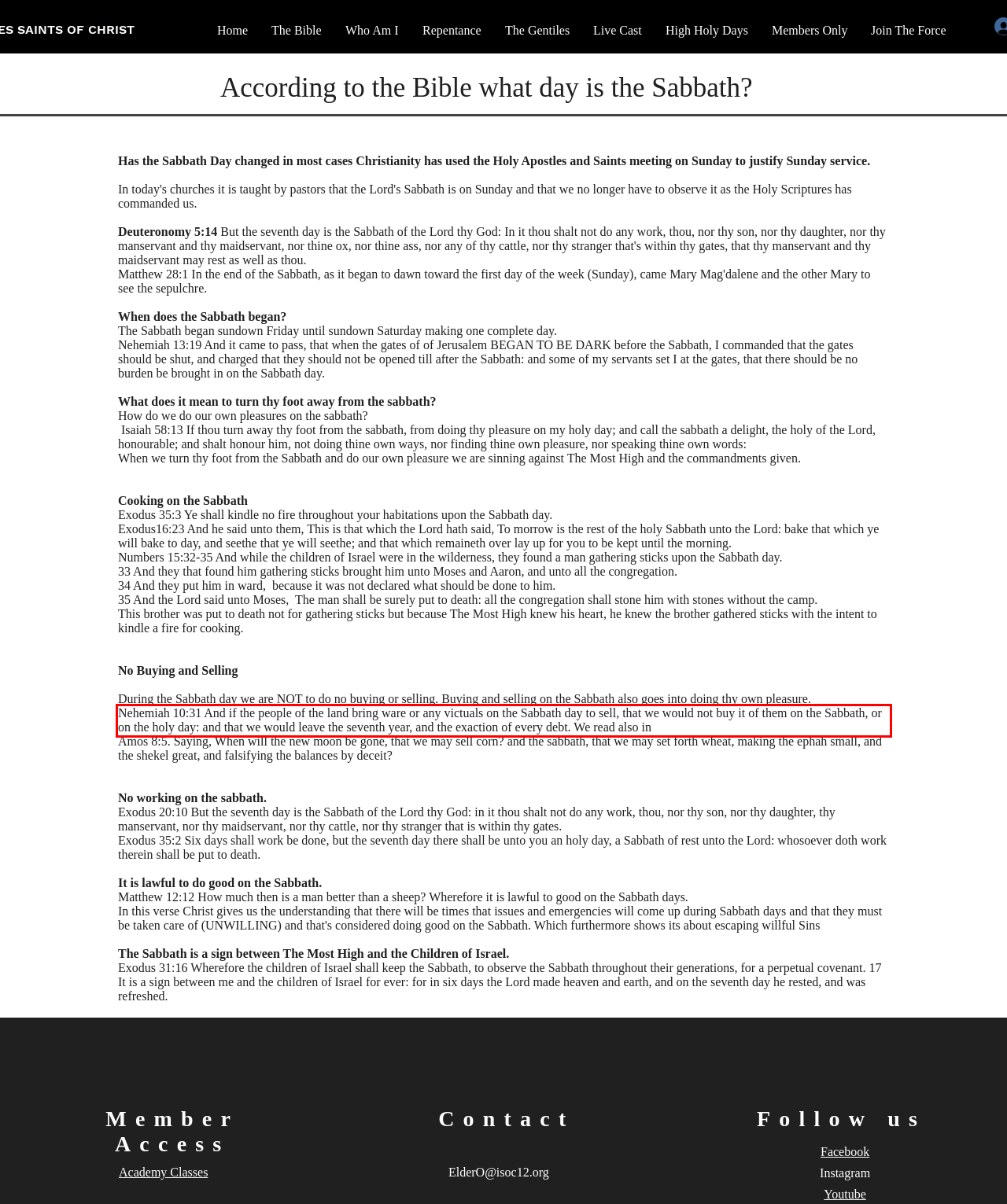You are given a screenshot showing a webpage with a red bounding box. Perform OCR to capture the text within the red bounding box.

Nehemiah 10:31 And if the people of the land bring ware or any victuals on the Sabbath day to sell, that we would not buy it of them on the Sabbath, or on the holy day: and that we would leave the seventh year, and the exaction of every debt. We read also in